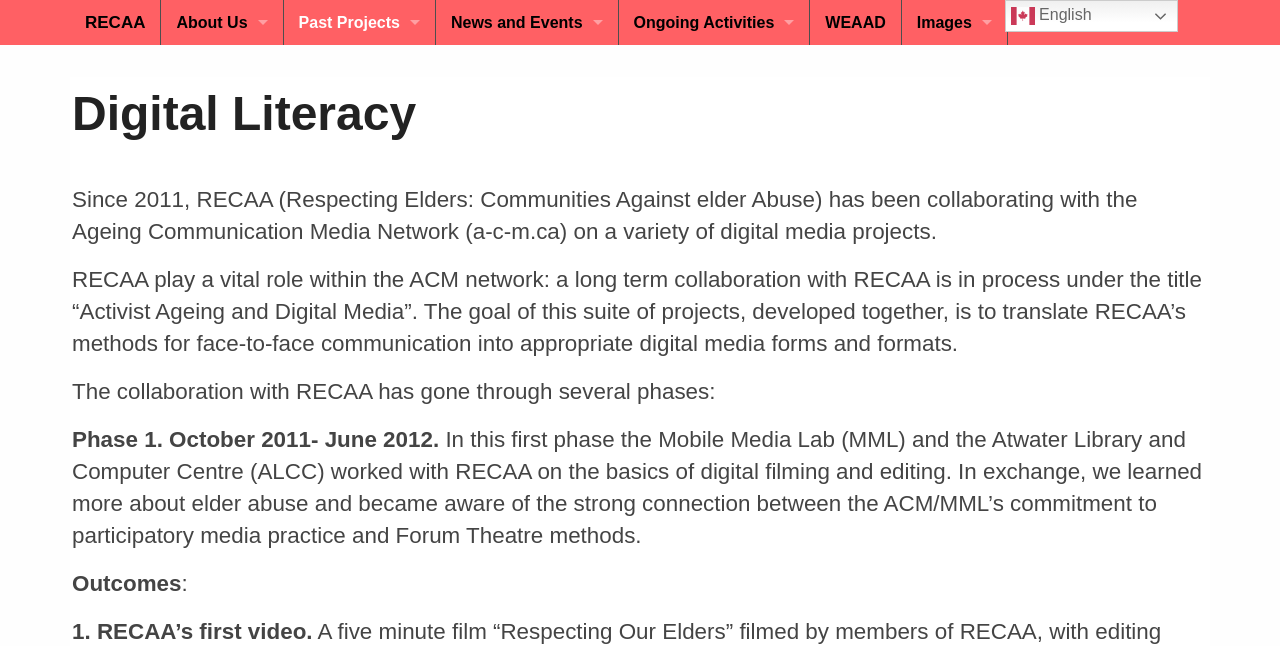Based on the element description, predict the bounding box coordinates (top-left x, top-left y, bottom-right x, bottom-right y) for the UI element in the screenshot: WEAAD

[0.633, 0.0, 0.704, 0.07]